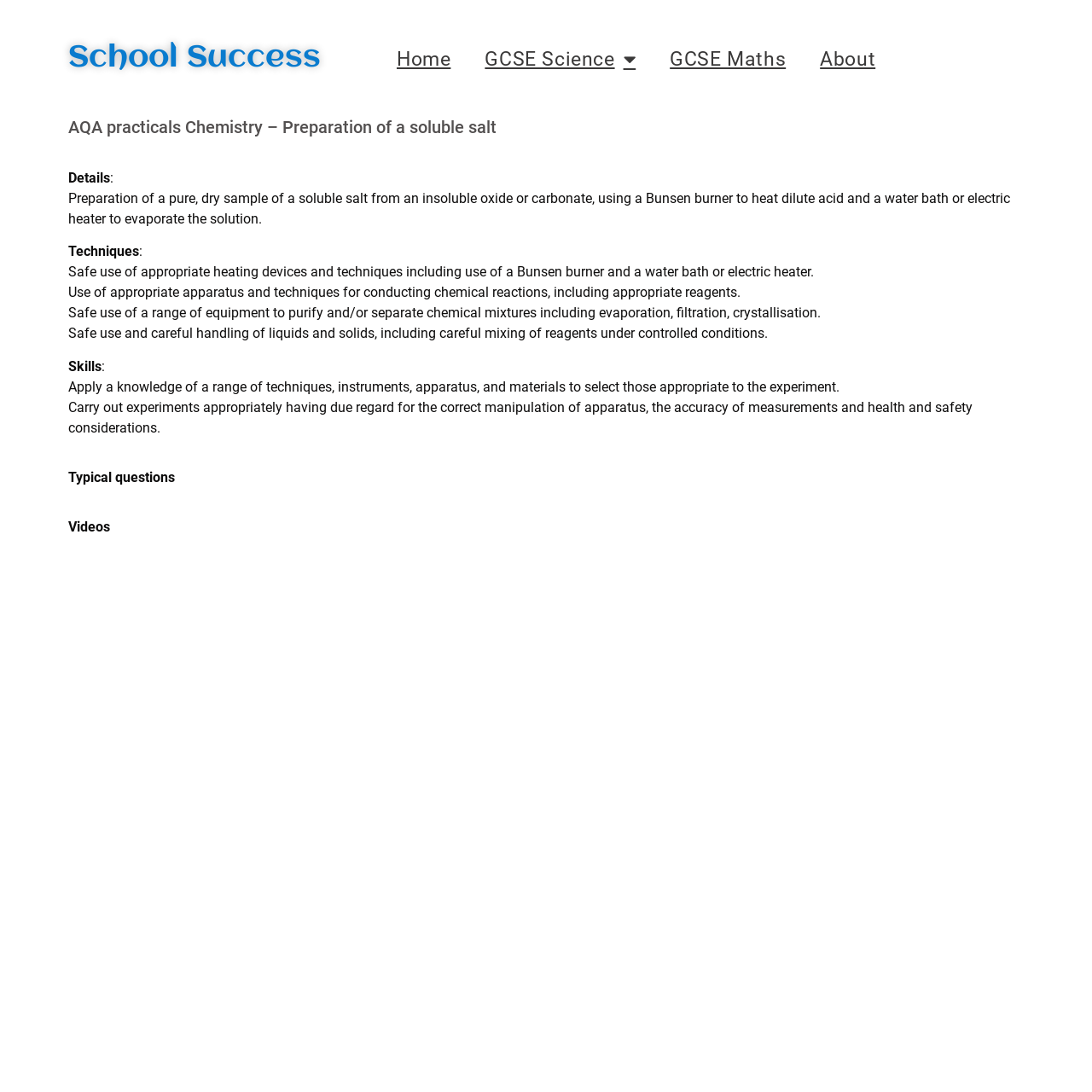Use the details in the image to answer the question thoroughly: 
What are the skills required in this experiment?

The webpage lists the skills required in this experiment, including applying a knowledge of a range of techniques, instruments, apparatus, and materials to select those appropriate to the experiment, as well as carrying out experiments appropriately having due regard for the correct manipulation of apparatus, the accuracy of measurements, and health and safety considerations.